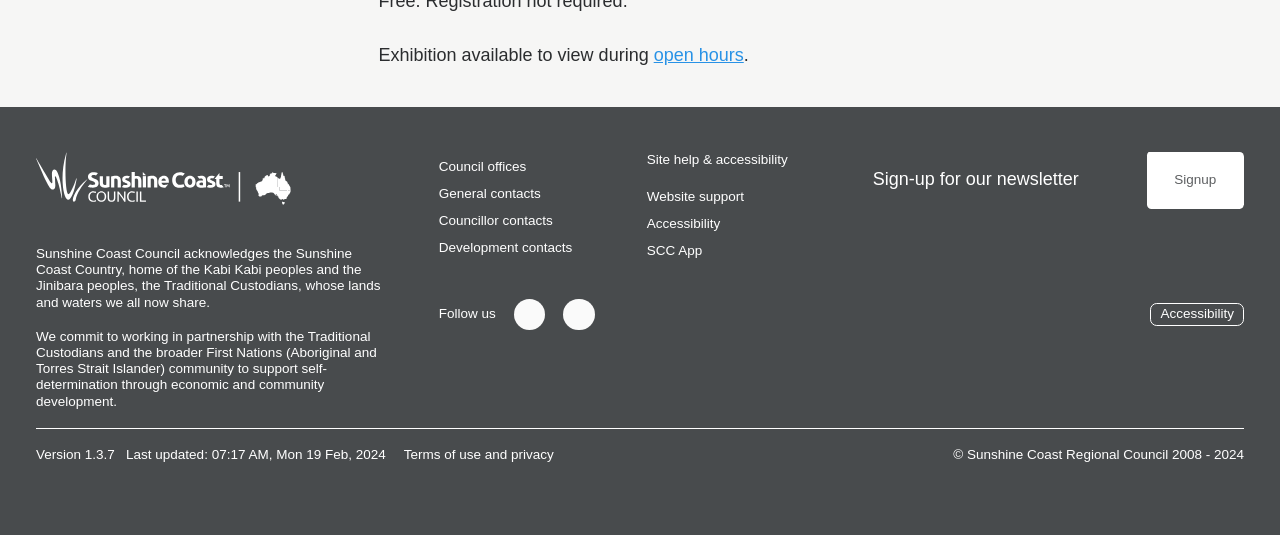Determine the bounding box coordinates of the element's region needed to click to follow the instruction: "Sign up to Newsletter". Provide these coordinates as four float numbers between 0 and 1, formatted as [left, top, right, bottom].

[0.896, 0.282, 0.972, 0.39]